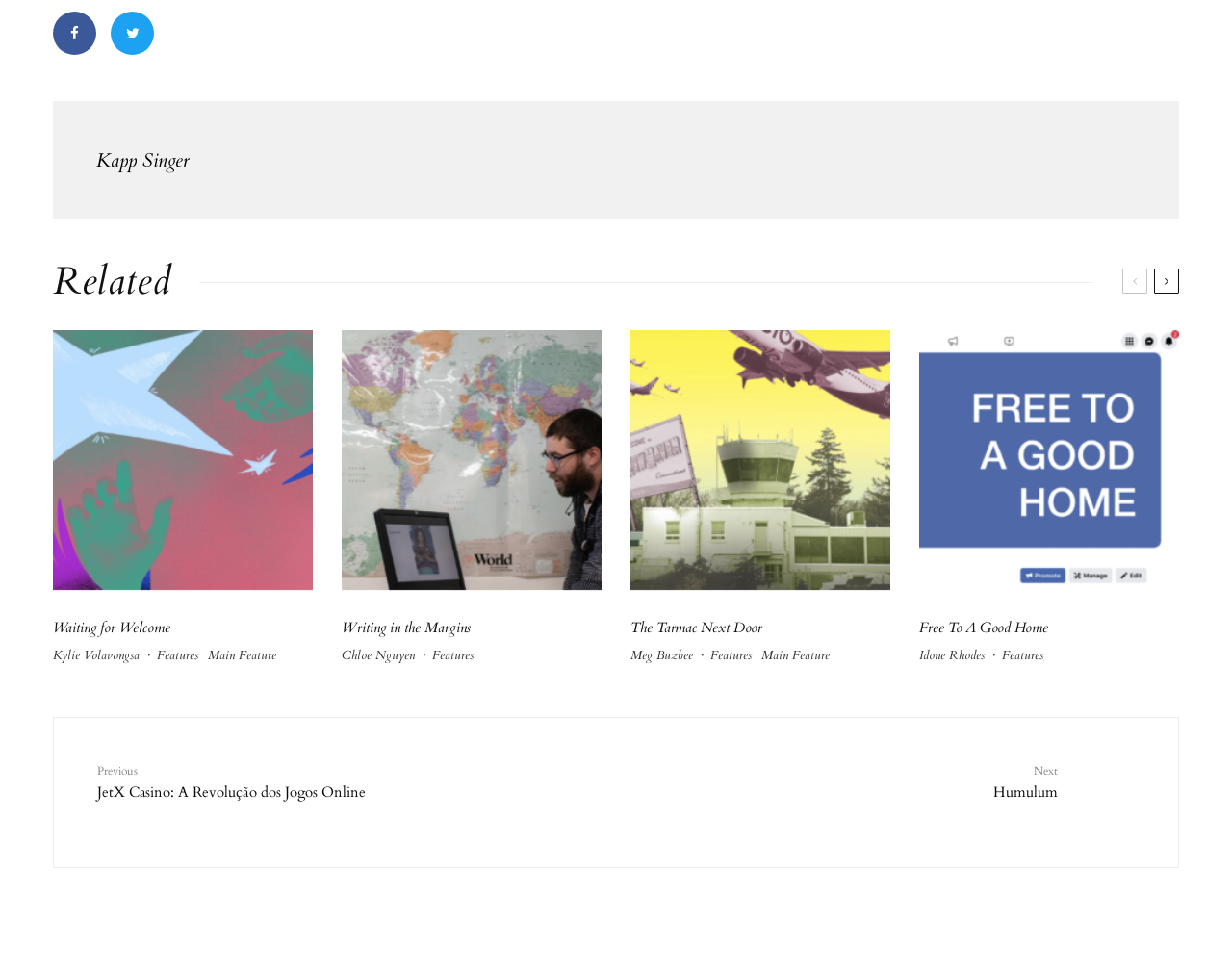Please indicate the bounding box coordinates of the element's region to be clicked to achieve the instruction: "Read the article 'Free To A Good Home'". Provide the coordinates as four float numbers between 0 and 1, i.e., [left, top, right, bottom].

[0.746, 0.339, 0.957, 0.691]